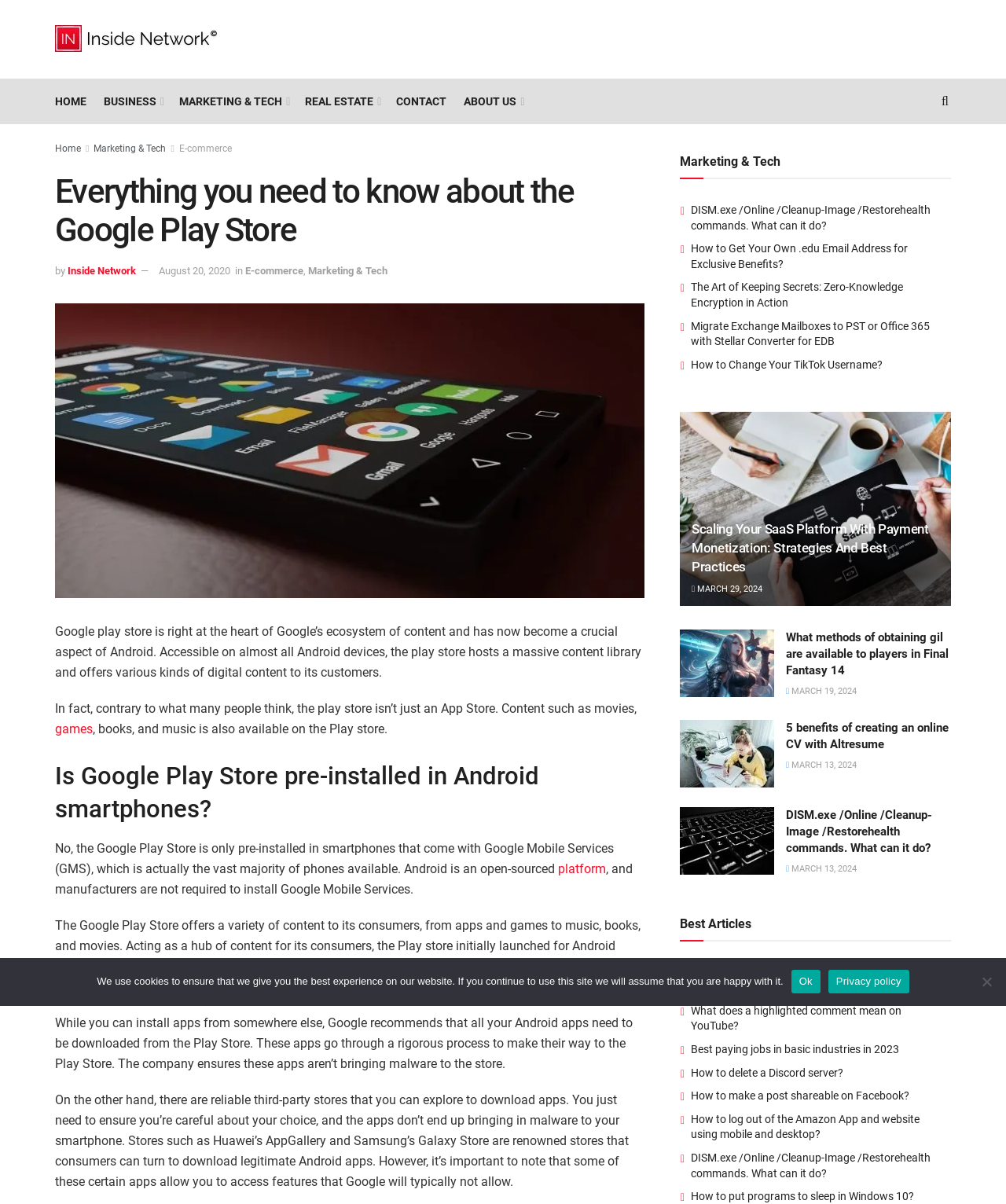How many categories are listed in the top navigation bar?
Identify the answer in the screenshot and reply with a single word or phrase.

5